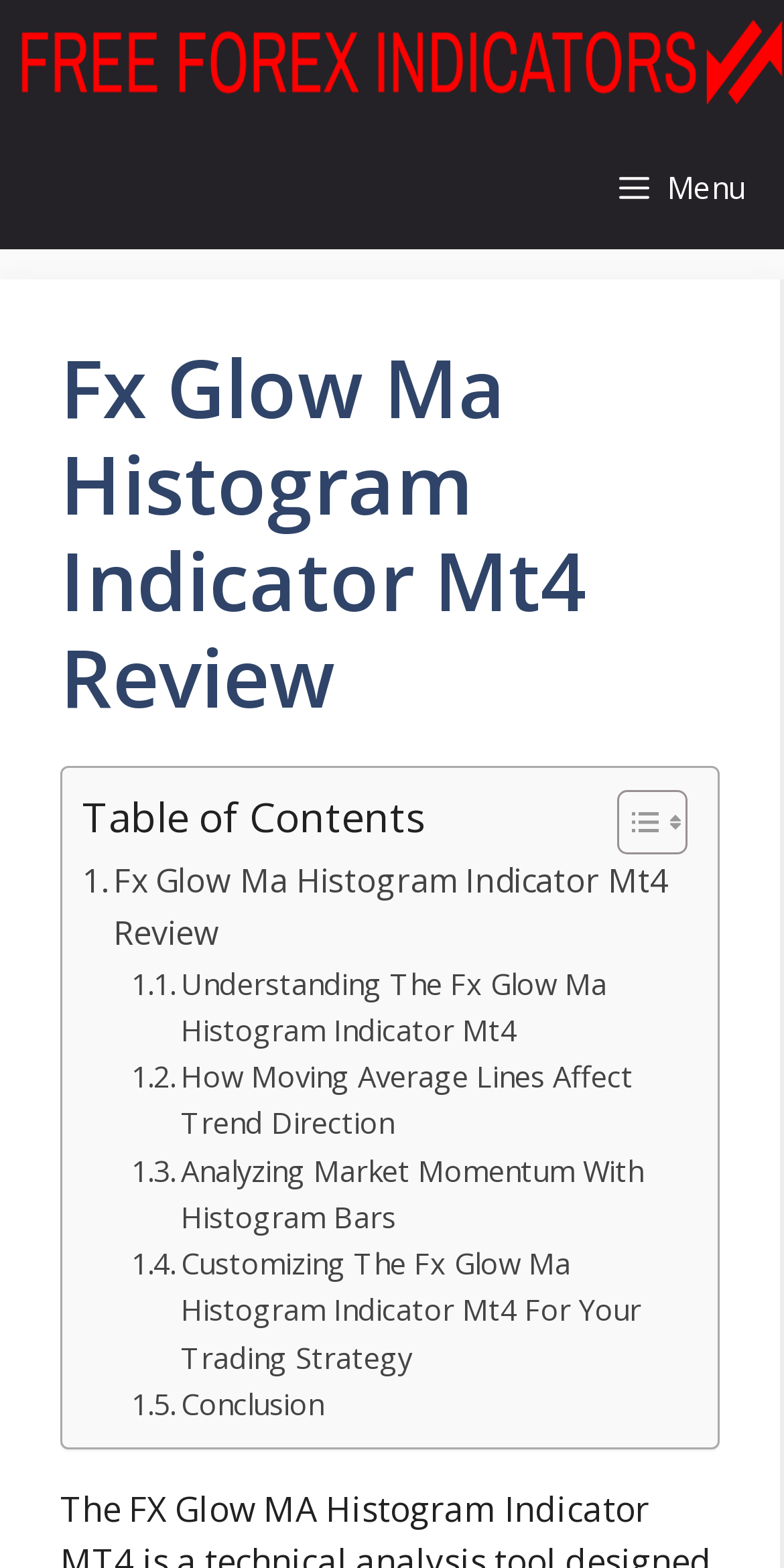Use a single word or phrase to answer the question:
What is the purpose of the button with the text 'Menu'?

To control the primary menu